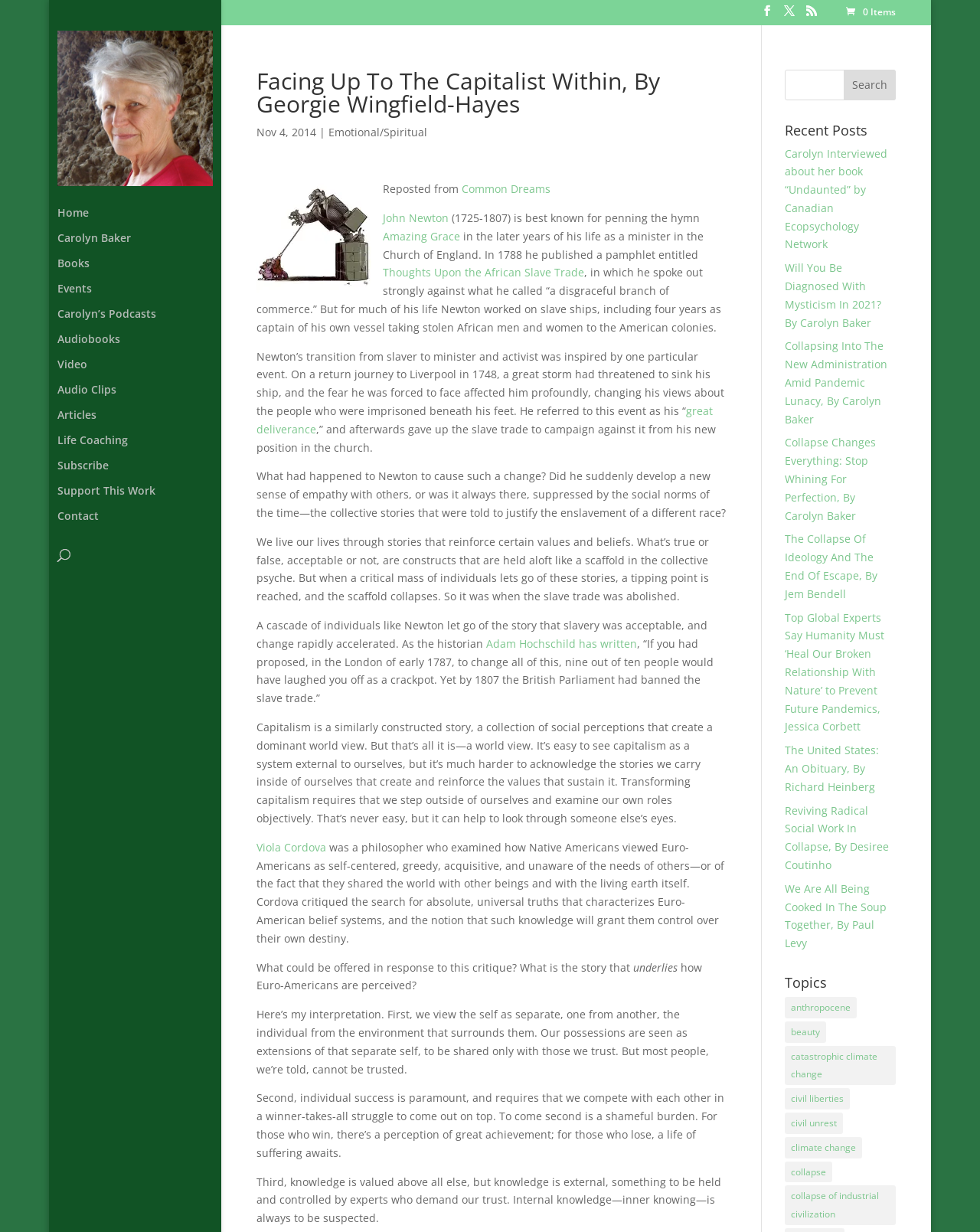What is the name of the philosopher mentioned in the article?
Using the visual information, respond with a single word or phrase.

Viola Cordova